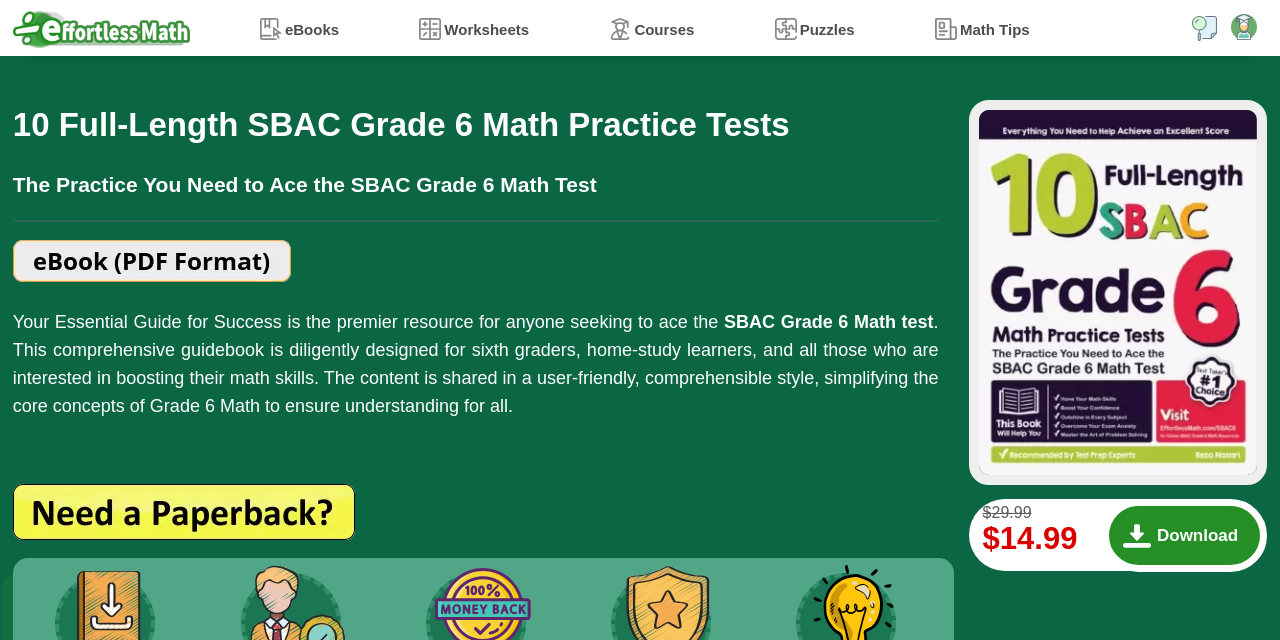Provide a thorough description of this webpage.

This webpage is a product page for a study guide designed to help sixth graders excel in the Smarter Balanced Assessment Consortium (SBAC) Math exams. At the top, there are six links to different sections of the website, including "Effortless Math", "eBooks", "Worksheets", "Courses", "Puzzles", and "Math Tips", aligned horizontally across the page. 

Below the links, there is a large image that takes up most of the width of the page, displaying the cover of the study guide. 

To the right of the image, there is a section with pricing information, showing the cost of the study guide as $14.99. Below this, there is a "Download" button. 

On the left side of the page, there is a heading that matches the title of the study guide. Below the heading, there are three paragraphs of text that describe the study guide, explaining that it is a comprehensive guidebook designed for sixth graders and others looking to improve their math skills. The text is written in a user-friendly and comprehensible style, aiming to simplify the core concepts of Grade 6 Math.